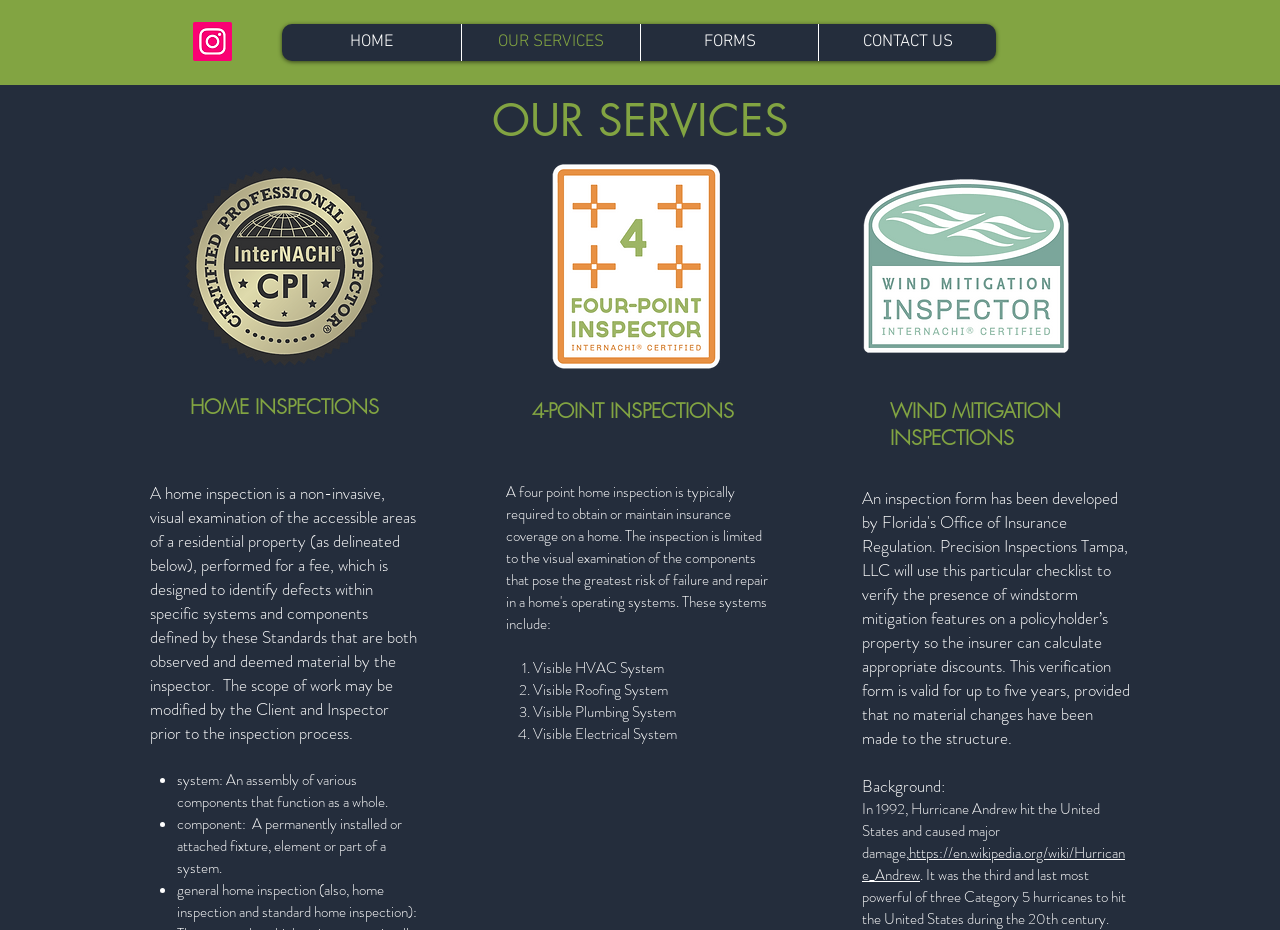Determine the bounding box coordinates for the HTML element described here: "CONTACT US".

[0.639, 0.026, 0.778, 0.066]